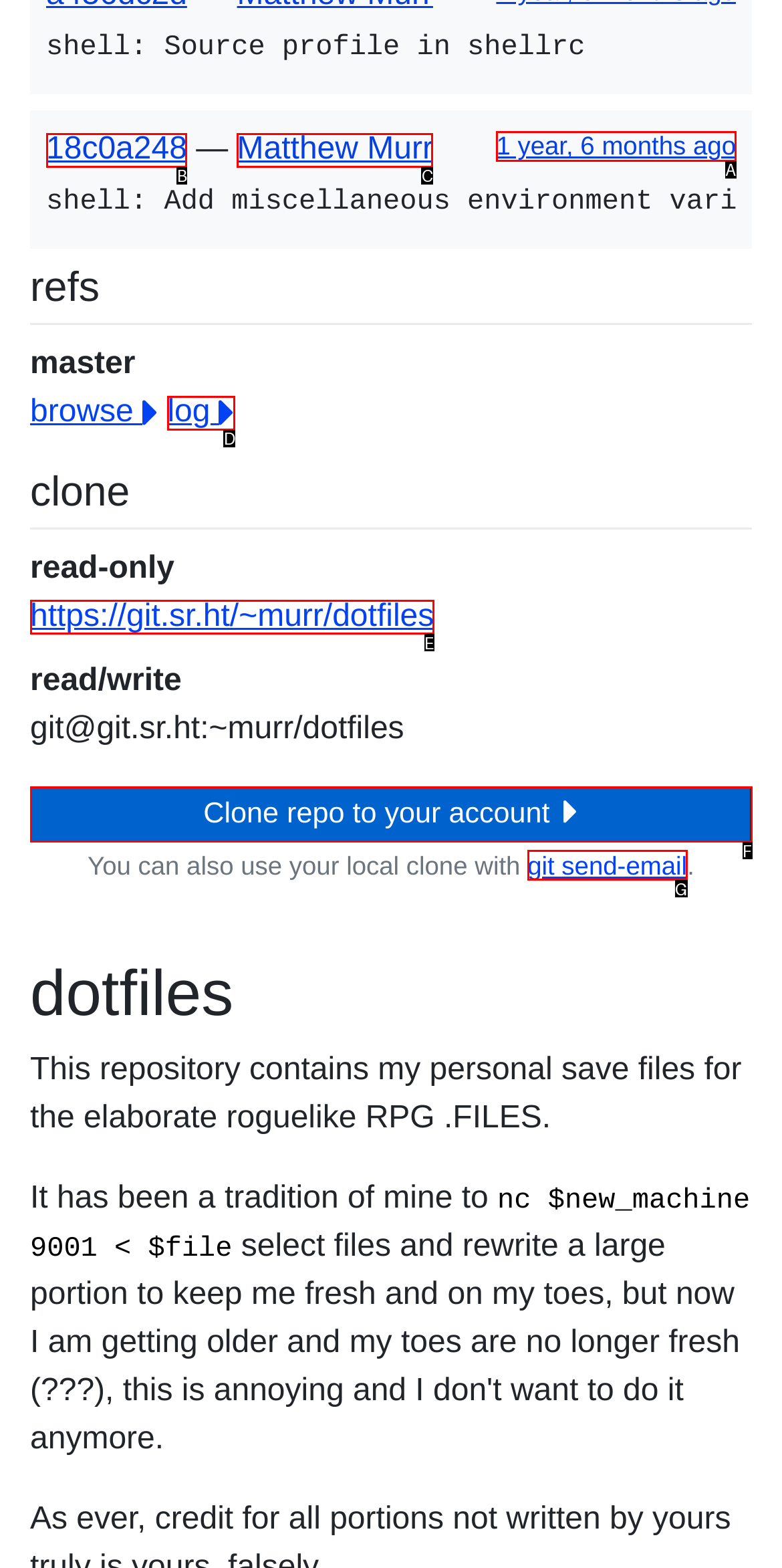Using the description: Clone repo to your account, find the HTML element that matches it. Answer with the letter of the chosen option.

F